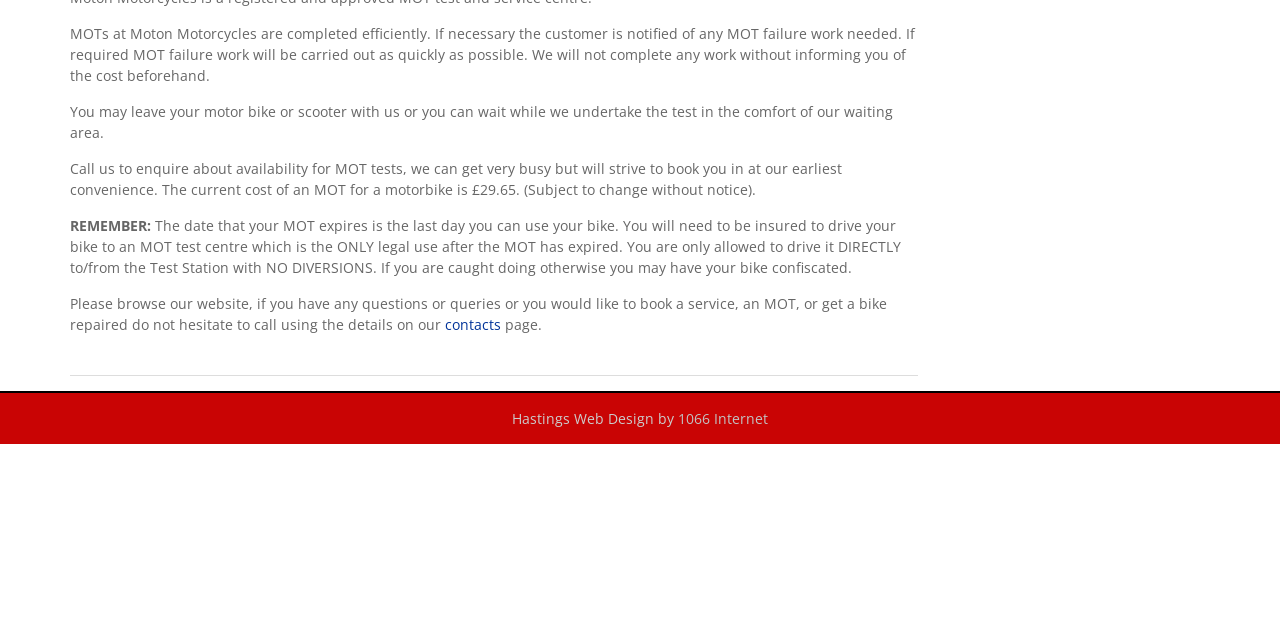Predict the bounding box for the UI component with the following description: "1066 Internet".

[0.53, 0.639, 0.6, 0.669]